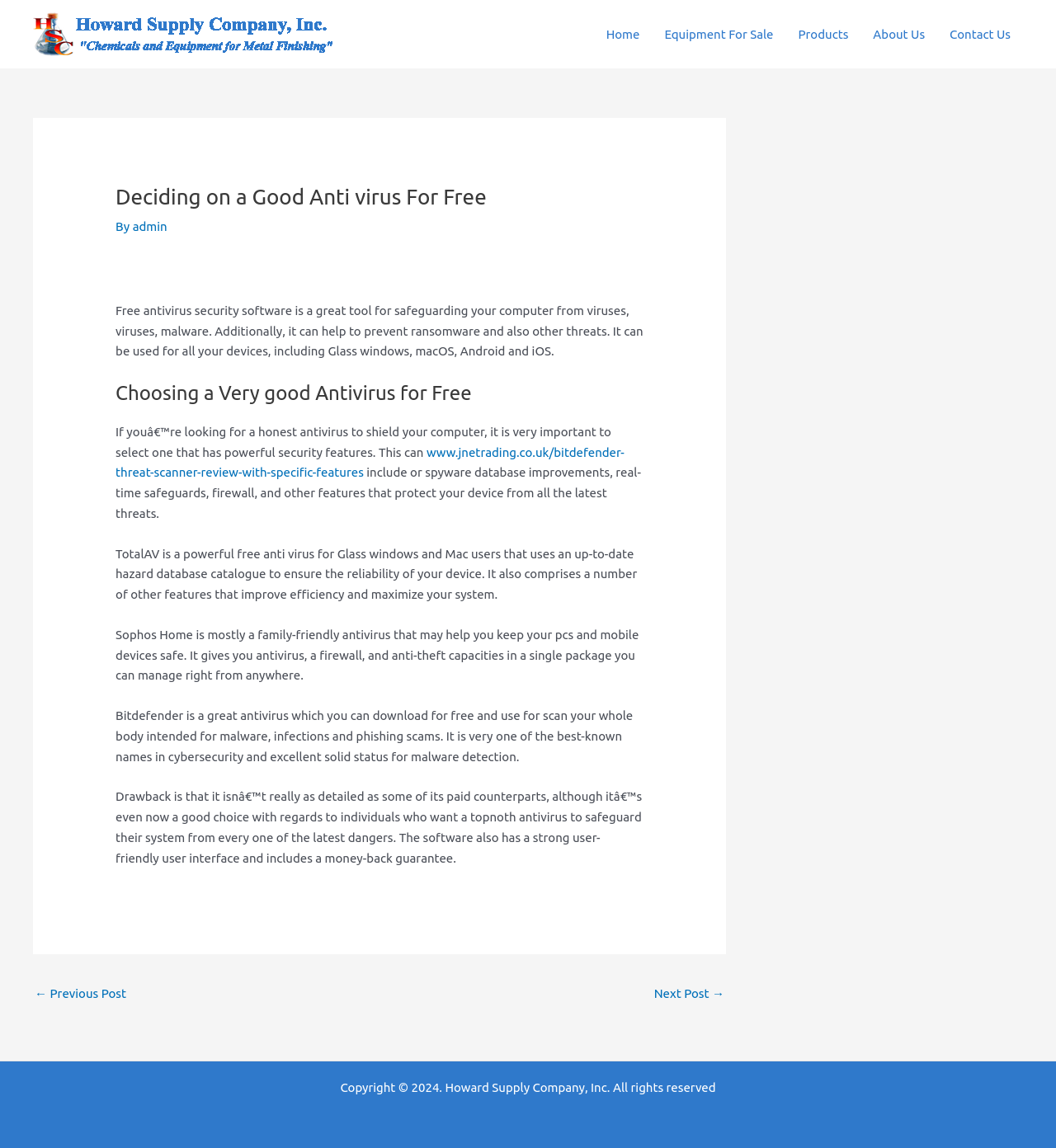Determine the bounding box coordinates for the clickable element required to fulfill the instruction: "Click on the 'Next Post →' link". Provide the coordinates as four float numbers between 0 and 1, i.e., [left, top, right, bottom].

[0.619, 0.854, 0.686, 0.88]